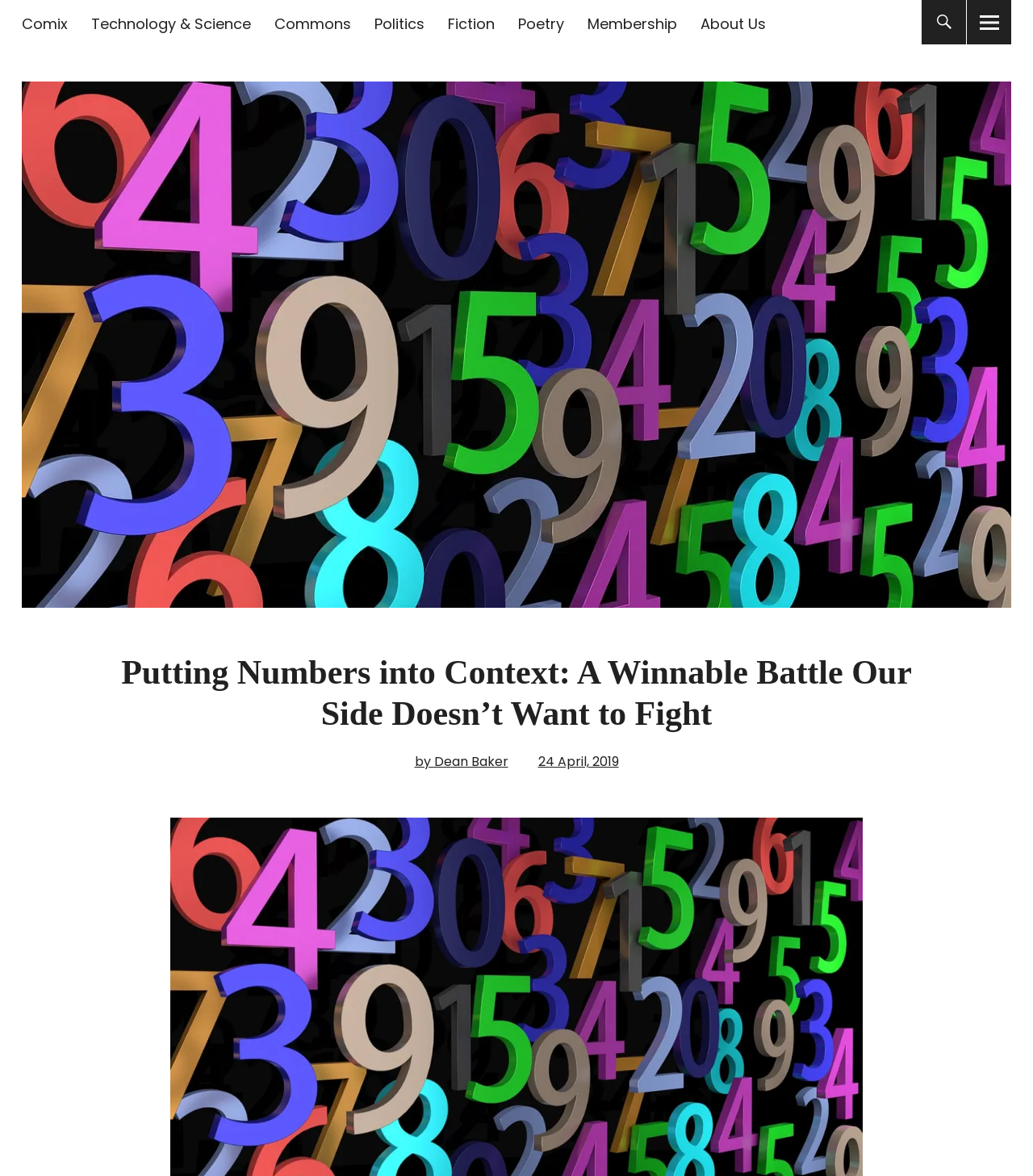Determine the bounding box coordinates for the area that needs to be clicked to fulfill this task: "visit The Seattle Star homepage". The coordinates must be given as four float numbers between 0 and 1, i.e., [left, top, right, bottom].

[0.021, 0.069, 0.457, 0.137]